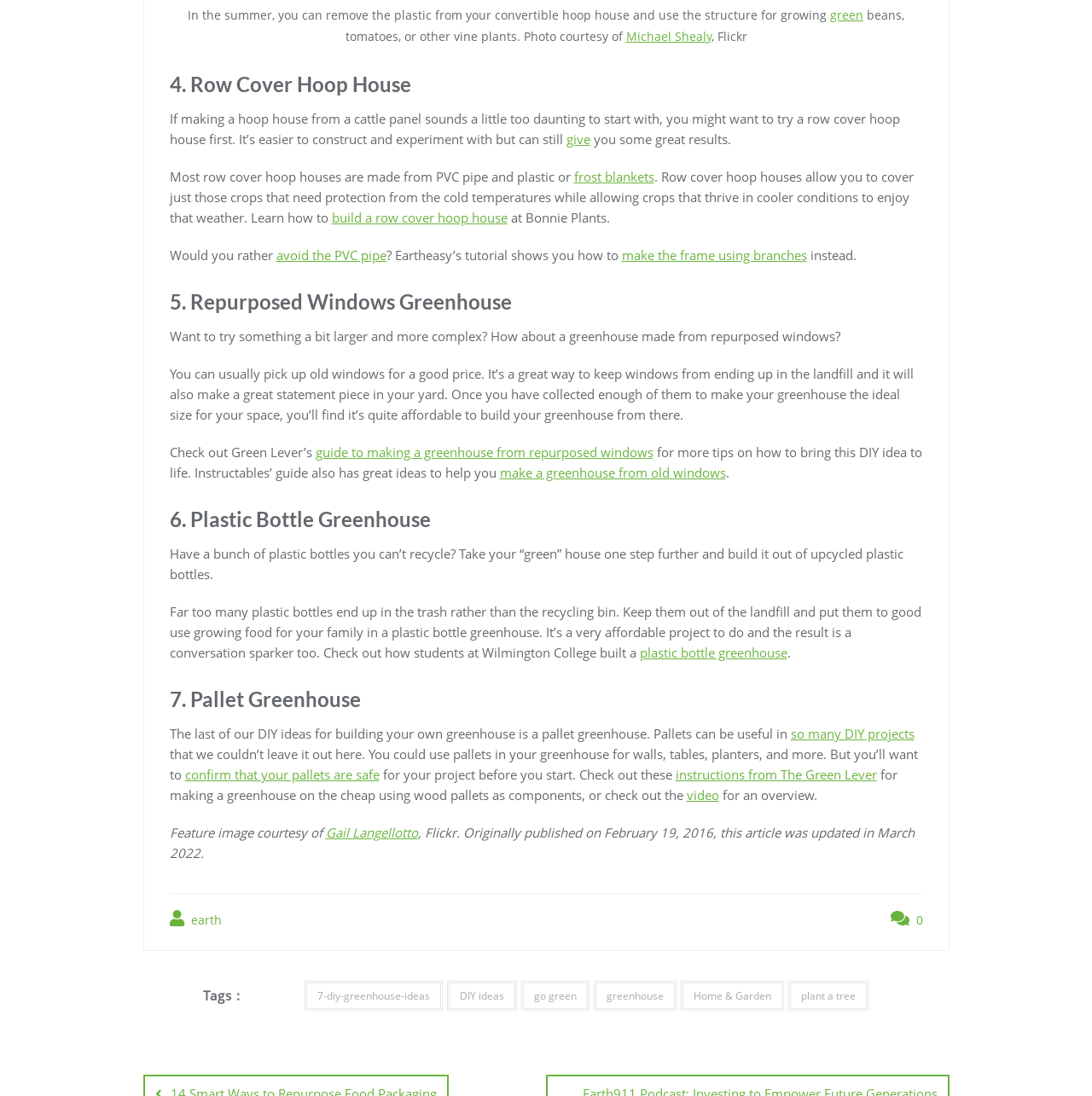What is the material used for the row cover hoop house?
Using the screenshot, give a one-word or short phrase answer.

PVC pipe and plastic or frost blankets